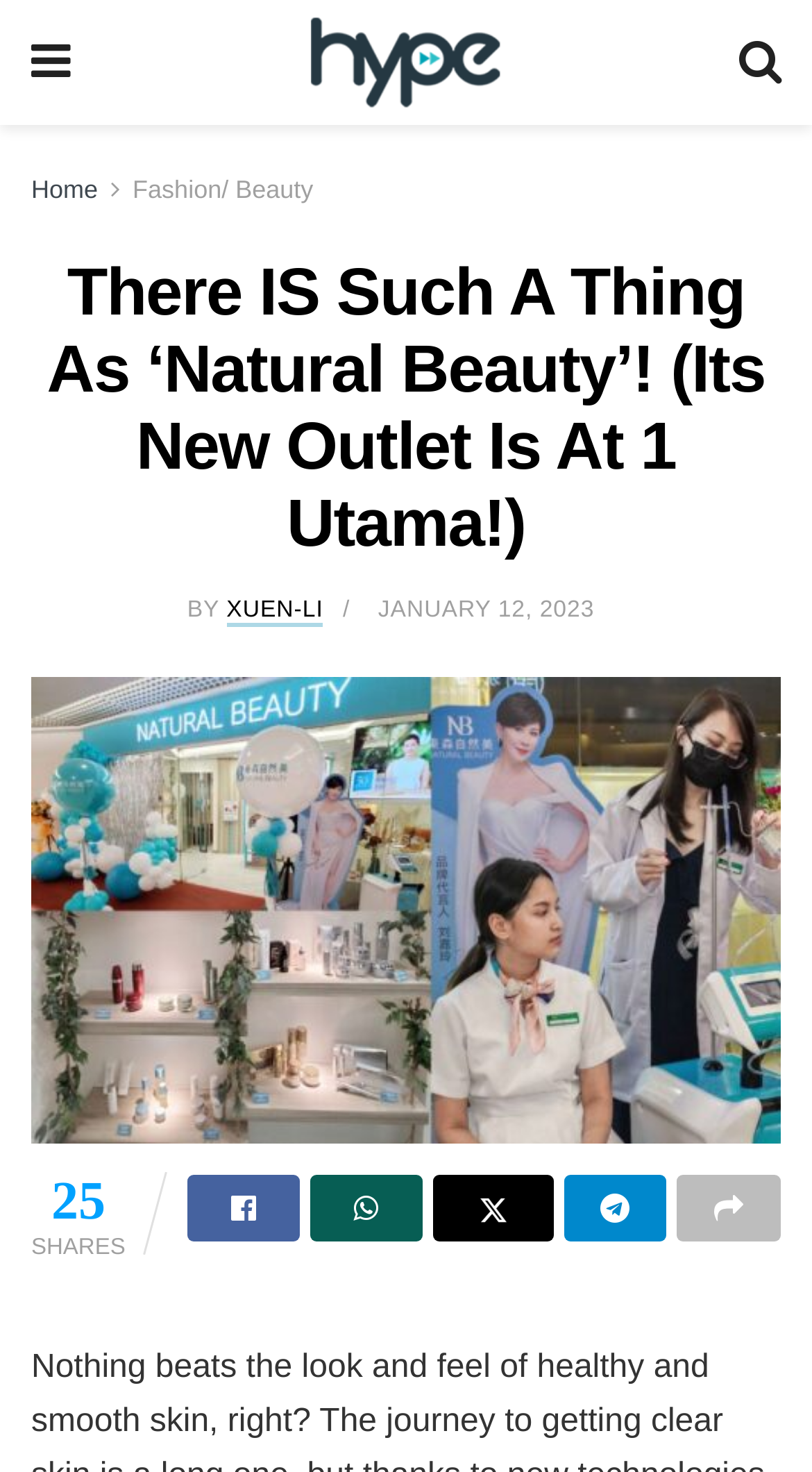Offer a detailed explanation of the webpage layout and contents.

This webpage appears to be an article from Hype MY, a Malaysian online publication. The title of the article is "There IS Such A Thing As 'Natural Beauty'! (Its New Outlet Is At 1 Utama!)" and is prominently displayed at the top of the page. 

At the very top left of the page, there is a Facebook icon, and next to it, a link to the Hype MY homepage. On the top right, there is a search icon. Below the title, the author's name, XUEN-LI, is mentioned, along with the date of publication, January 12, 2023. 

The main content of the article is not explicitly described in the accessibility tree, but it is likely to be a text-based article given the presence of a meta description that mentions skincare remedies. 

At the bottom of the page, there are several social media links, including Facebook, Twitter, and Instagram, as well as a link to share the article. The number of shares, 25, is also displayed.